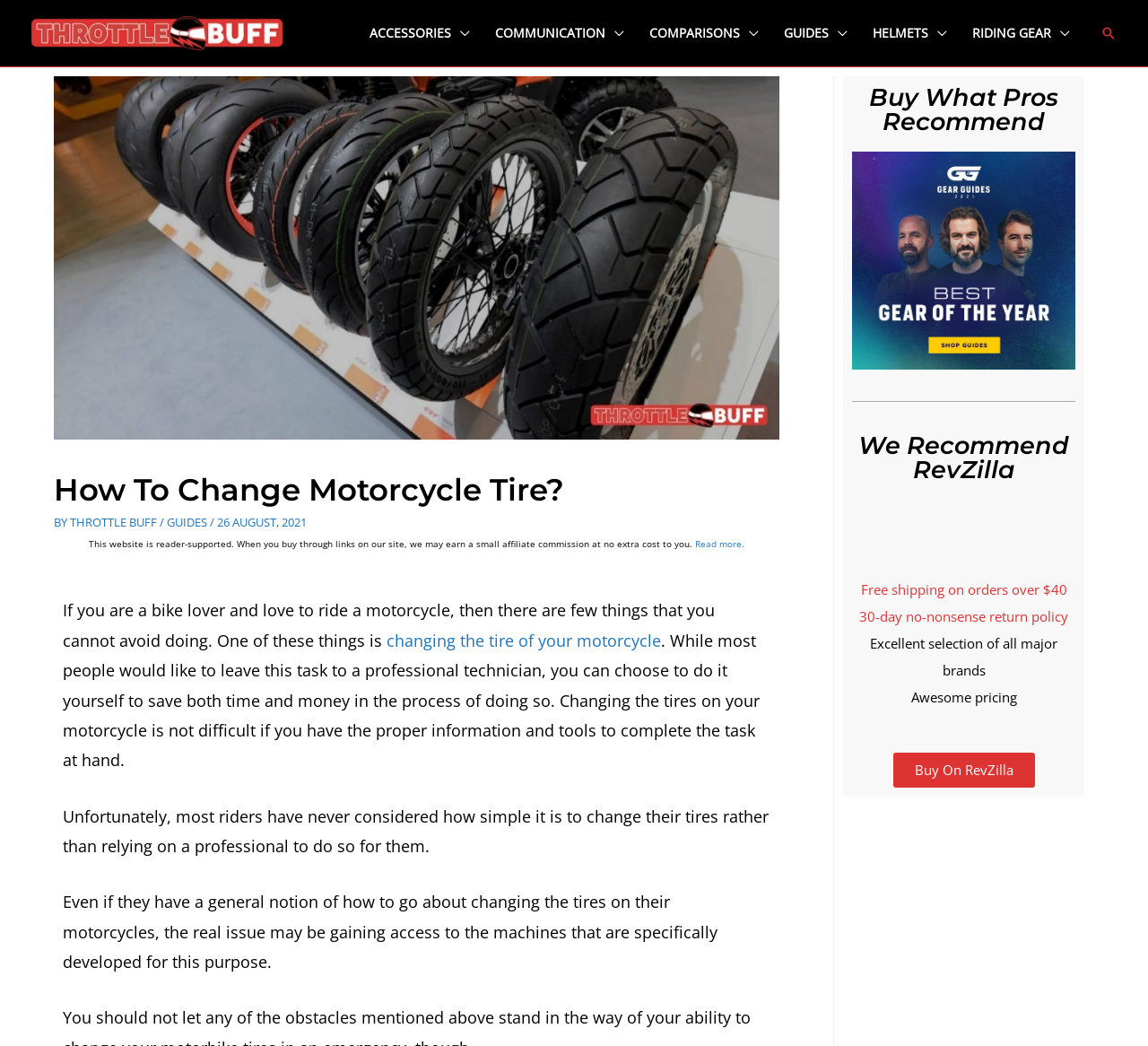What is the purpose of changing motorcycle tires?
Answer the question using a single word or phrase, according to the image.

To save time and money